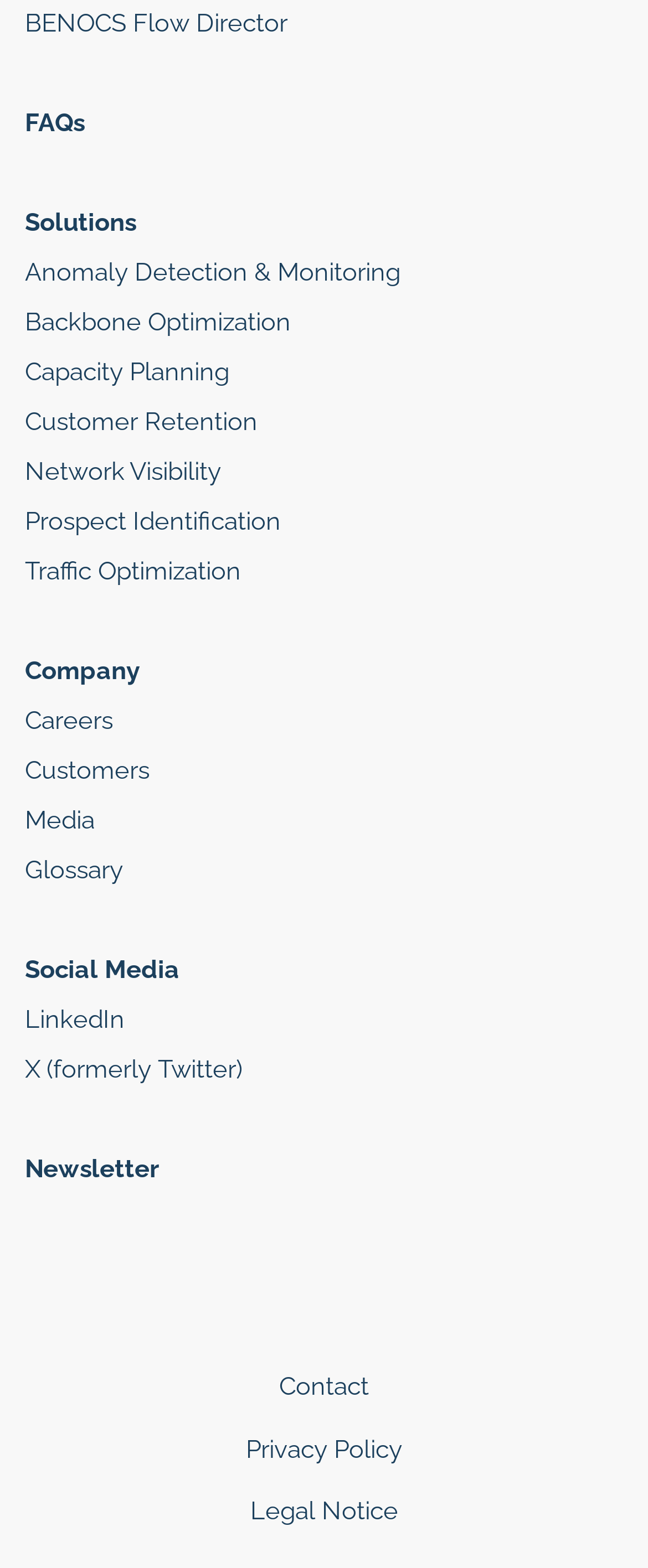Using floating point numbers between 0 and 1, provide the bounding box coordinates in the format (top-left x, top-left y, bottom-right x, bottom-right y). Locate the UI element described here: Anomaly Detection & Monitoring

[0.0, 0.158, 0.656, 0.19]